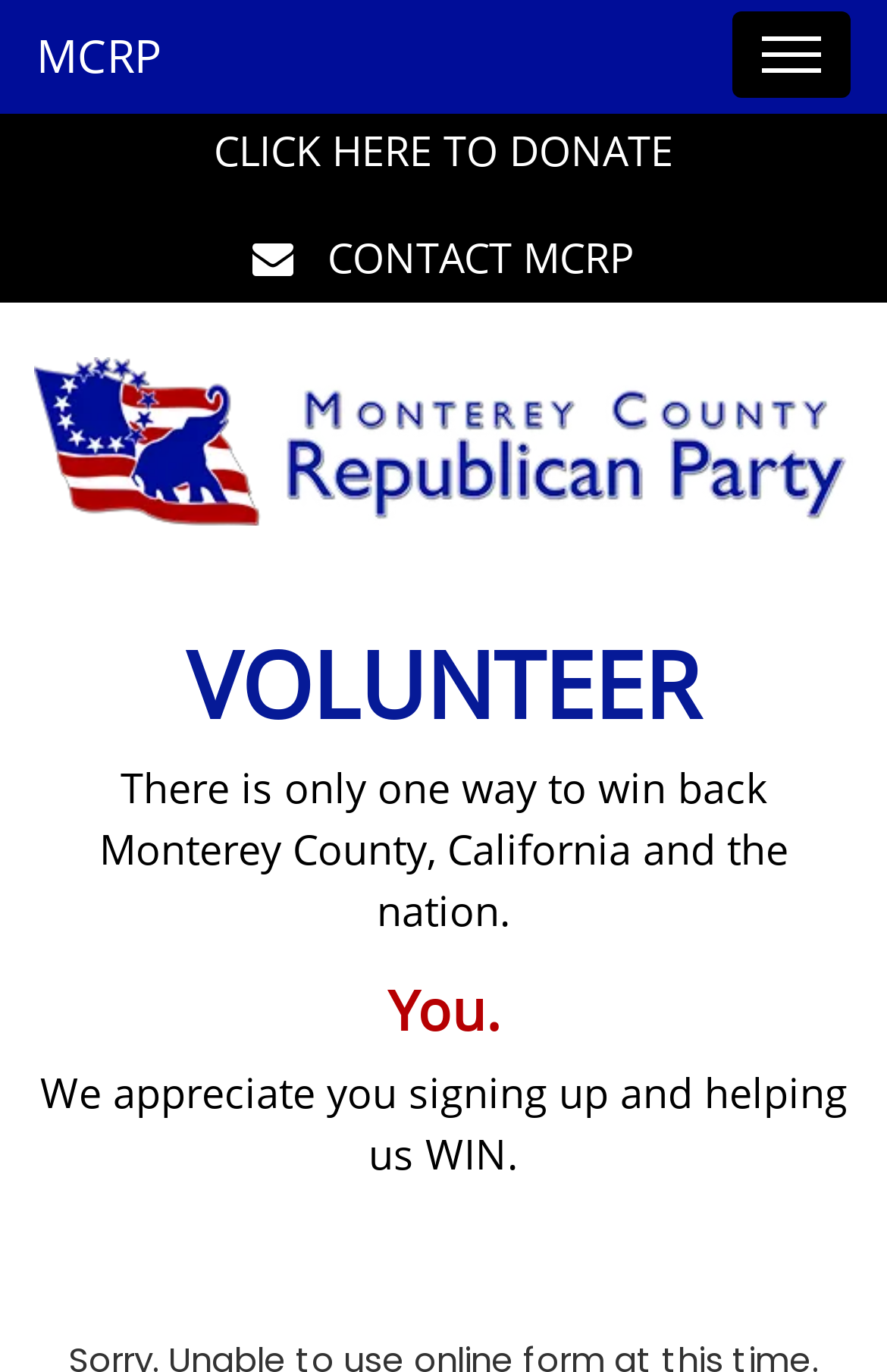Describe all significant elements and features of the webpage.

The webpage is dedicated to the Monterey County Republican Party, as indicated by the prominent display of the party's name at the top left corner of the page. 

At the top of the page, there is a call-to-action section with a heading "CLICK HERE TO DONATE" and a corresponding link below it, taking up most of the width of the page. 

To the right of the donation section, there is a link to "CONTACT MCRP". Below this link, there is a debug section with a link and an image, both labeled "MCRP debug here". 

On the top right corner, there is a navigation button labeled "Toggle navigation" which, when expanded, controls the navigation bar support content. 

Further down the page, there is a prominent heading "VOLUNTEER" followed by a paragraph of text that reads "There is only one way to win back Monterey County, California and the nation." 

Below this text, there is another heading "You." followed by a message of appreciation for visitors who sign up to help the party win.